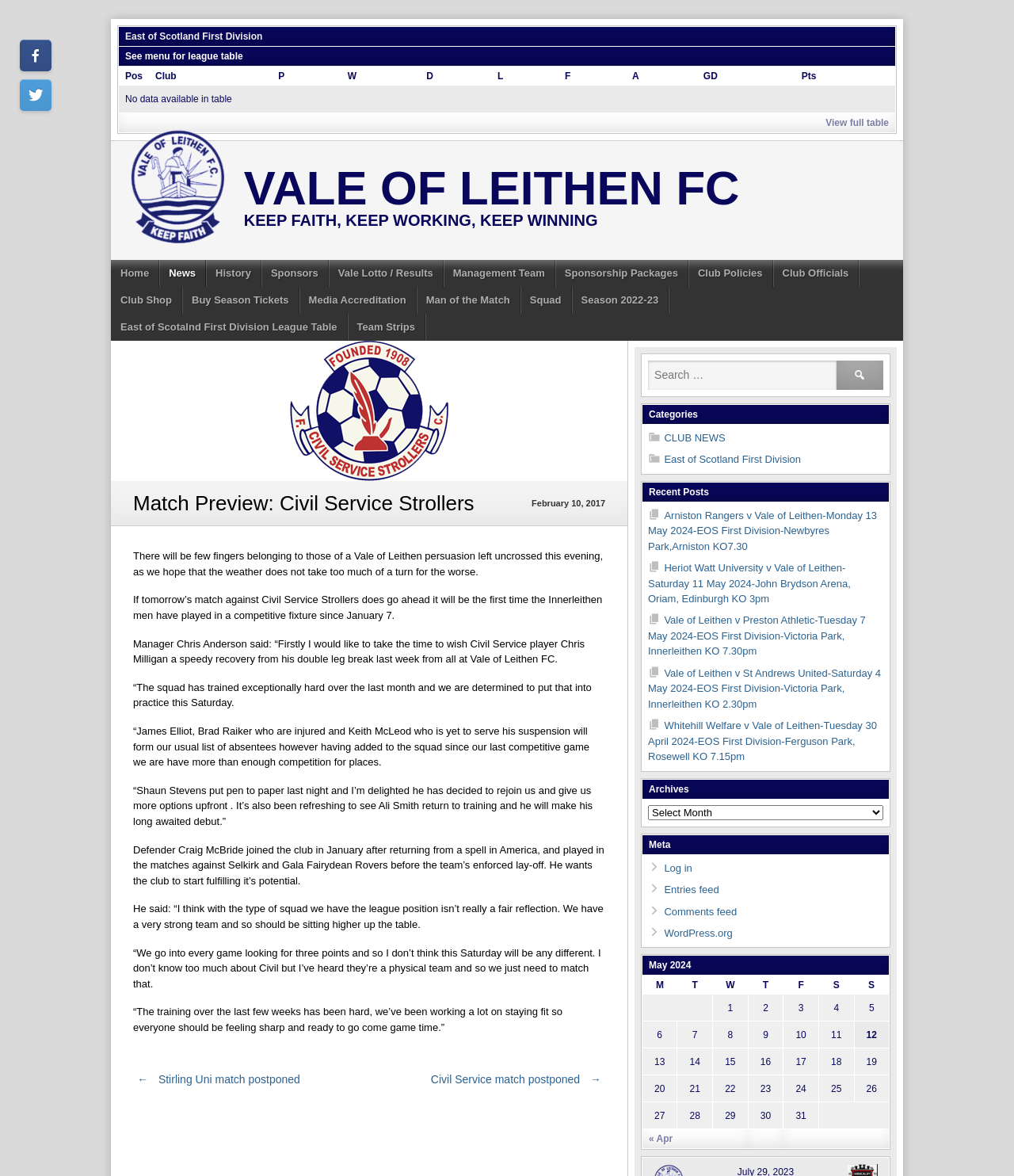Provide a brief response to the question using a single word or phrase: 
What is the name of the opponent team in the upcoming match?

Civil Service Strollers